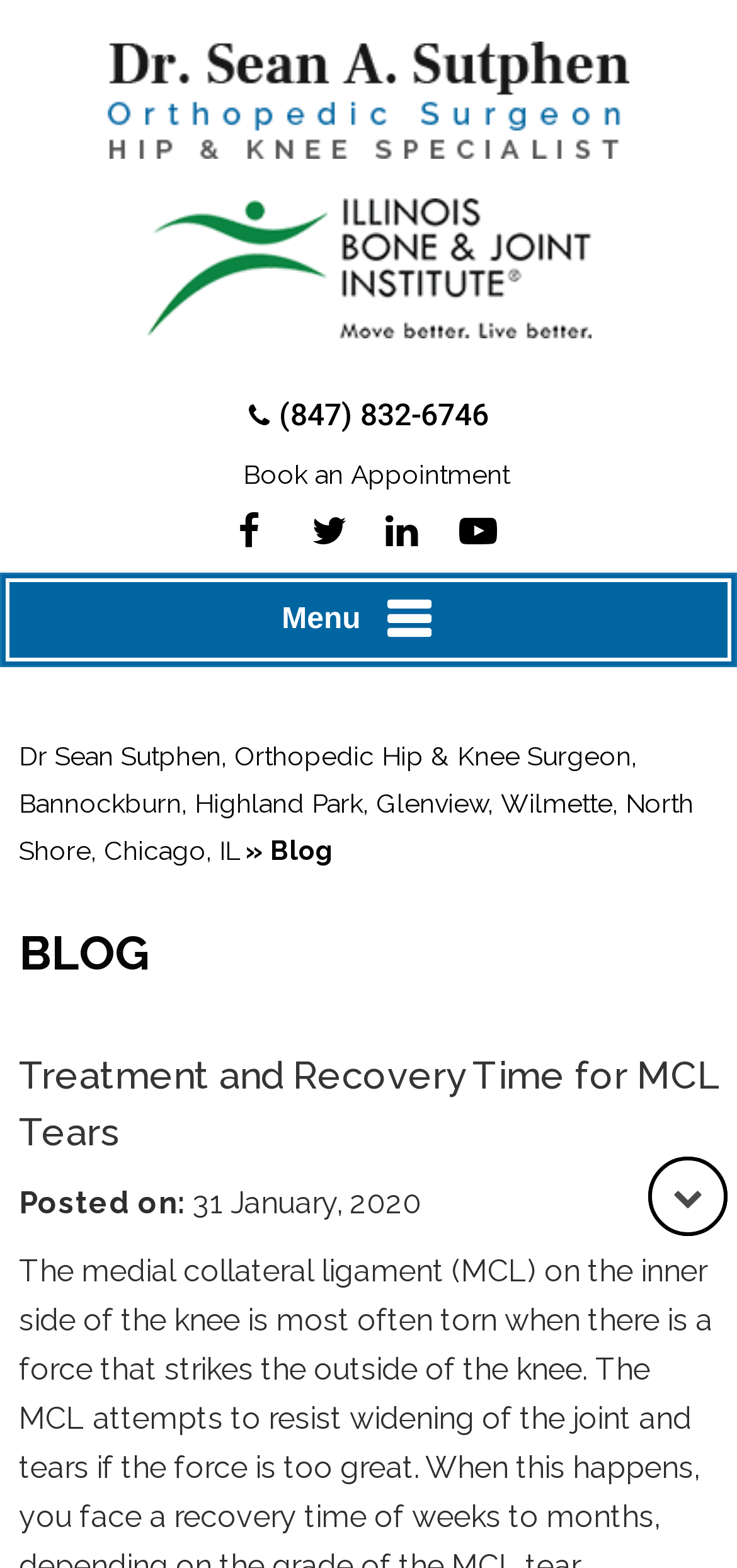Please provide the bounding box coordinates in the format (top-left x, top-left y, bottom-right x, bottom-right y). Remember, all values are floating point numbers between 0 and 1. What is the bounding box coordinate of the region described as: (847) 832-6746

[0.378, 0.253, 0.663, 0.276]